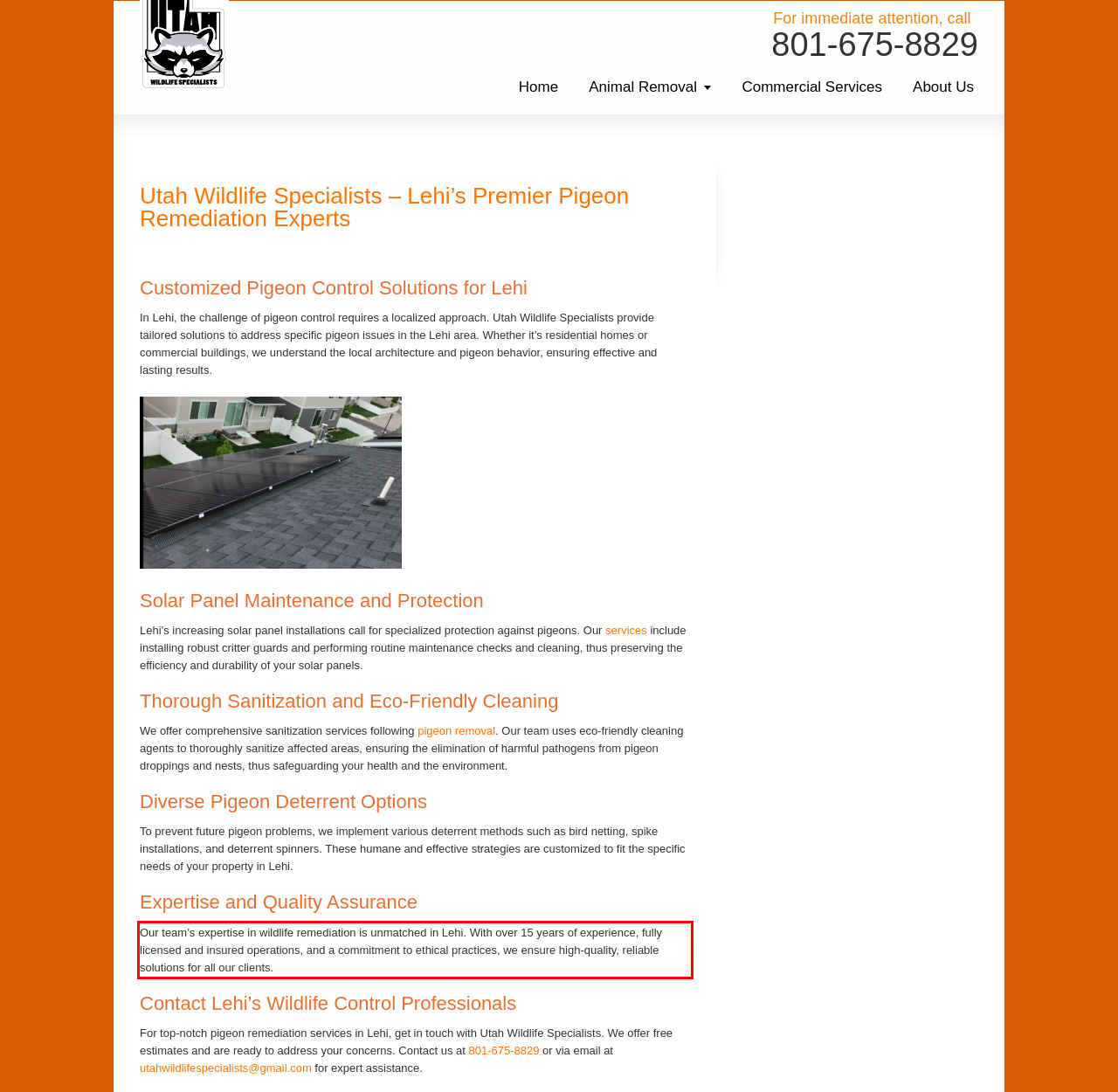Please perform OCR on the text content within the red bounding box that is highlighted in the provided webpage screenshot.

Our team’s expertise in wildlife remediation is unmatched in Lehi. With over 15 years of experience, fully licensed and insured operations, and a commitment to ethical practices, we ensure high-quality, reliable solutions for all our clients.